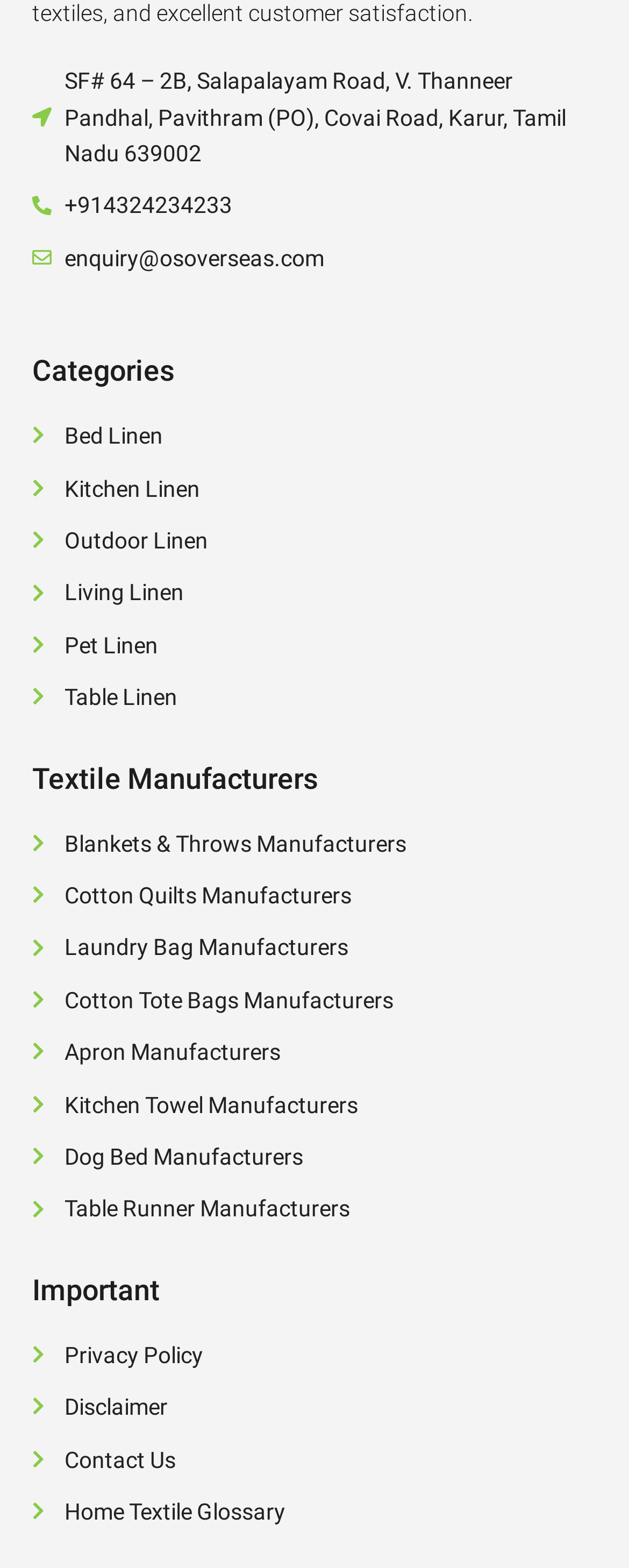From the webpage screenshot, identify the region described by Cotton Quilts Manufacturers. Provide the bounding box coordinates as (top-left x, top-left y, bottom-right x, bottom-right y), with each value being a floating point number between 0 and 1.

[0.051, 0.56, 0.949, 0.583]